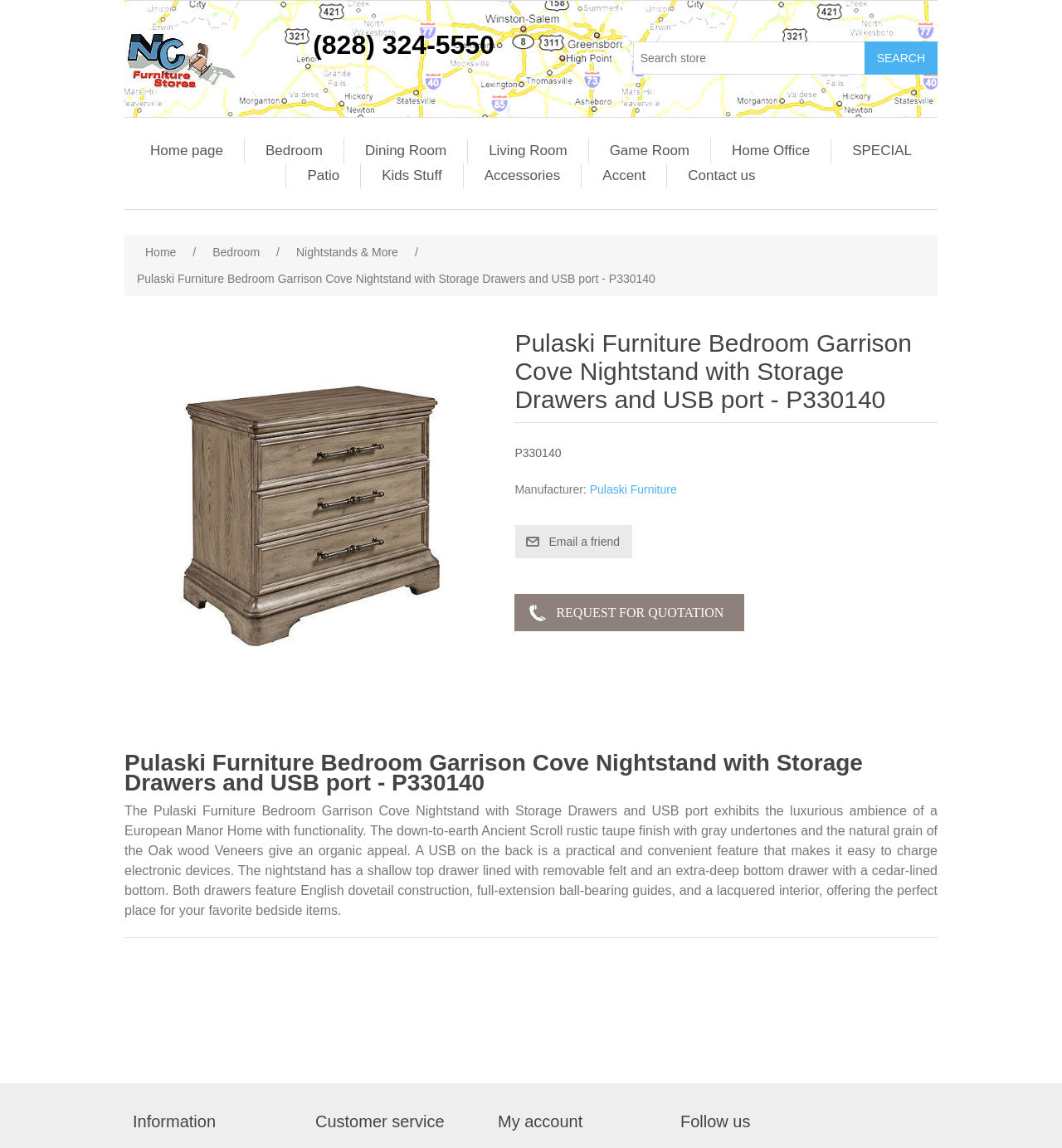Locate the bounding box coordinates of the element that should be clicked to execute the following instruction: "View bedroom furniture".

[0.242, 0.121, 0.312, 0.142]